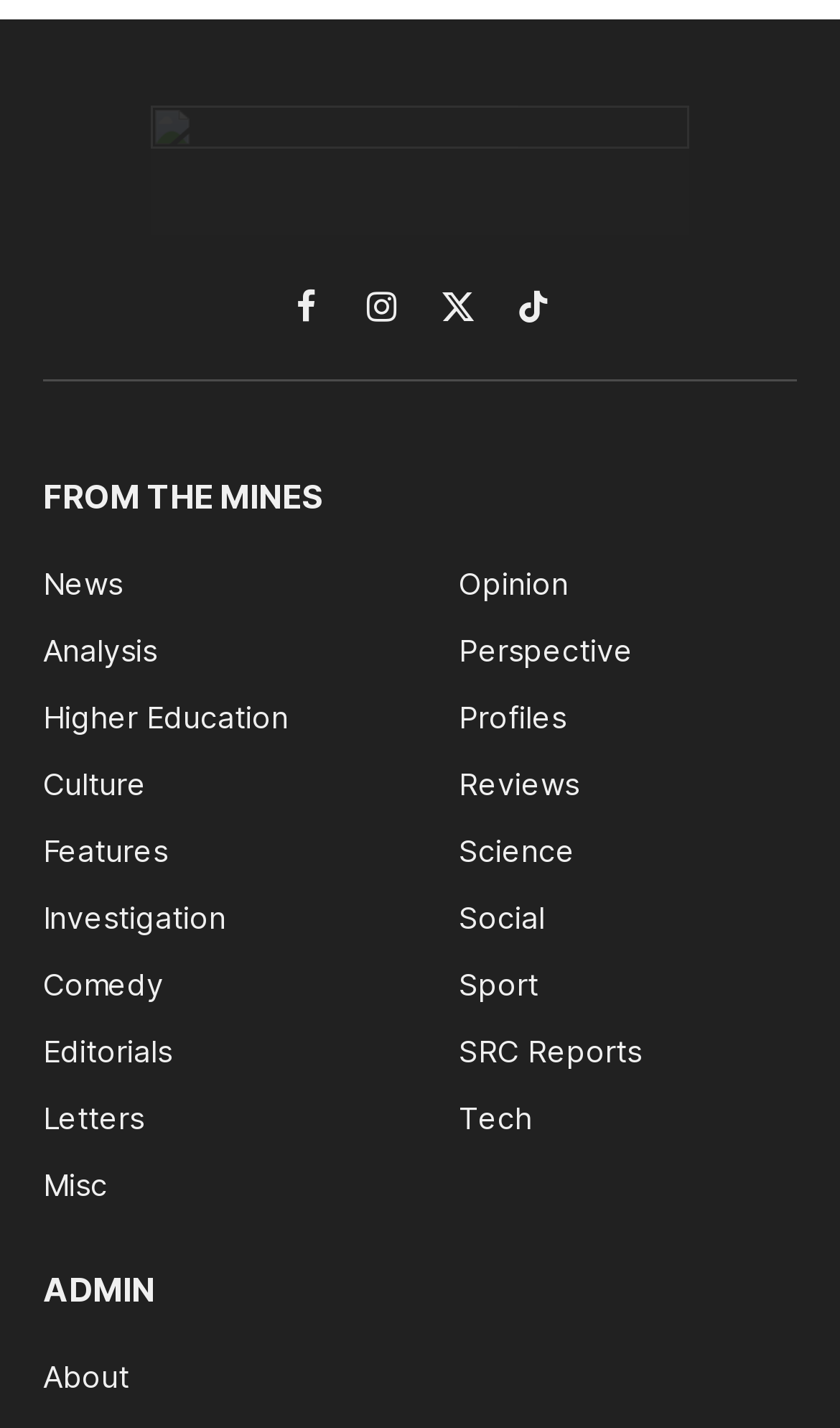Determine the bounding box coordinates for the area you should click to complete the following instruction: "Learn about the website".

[0.051, 0.951, 0.154, 0.976]